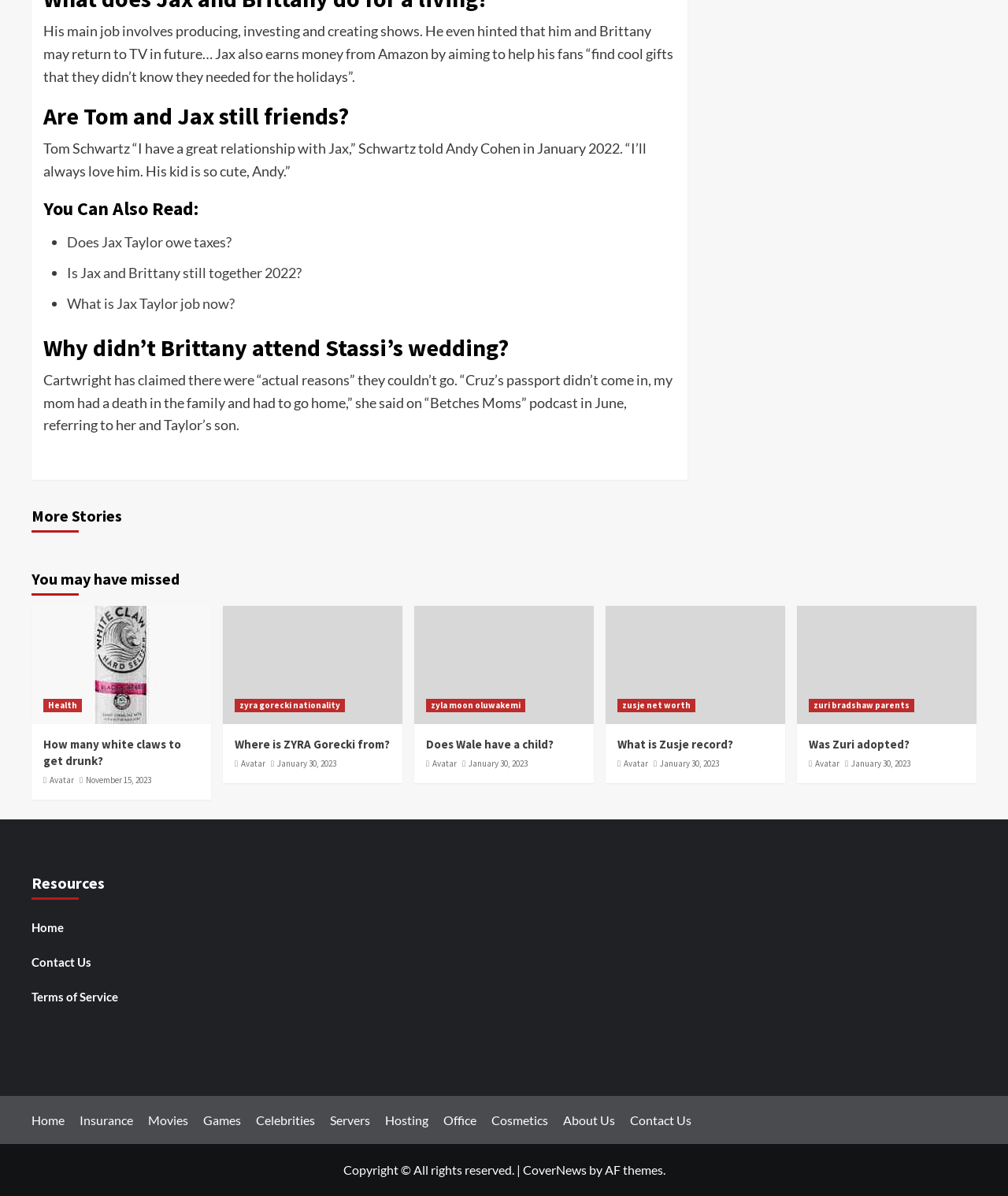Locate the bounding box of the user interface element based on this description: "Health".

[0.043, 0.584, 0.081, 0.596]